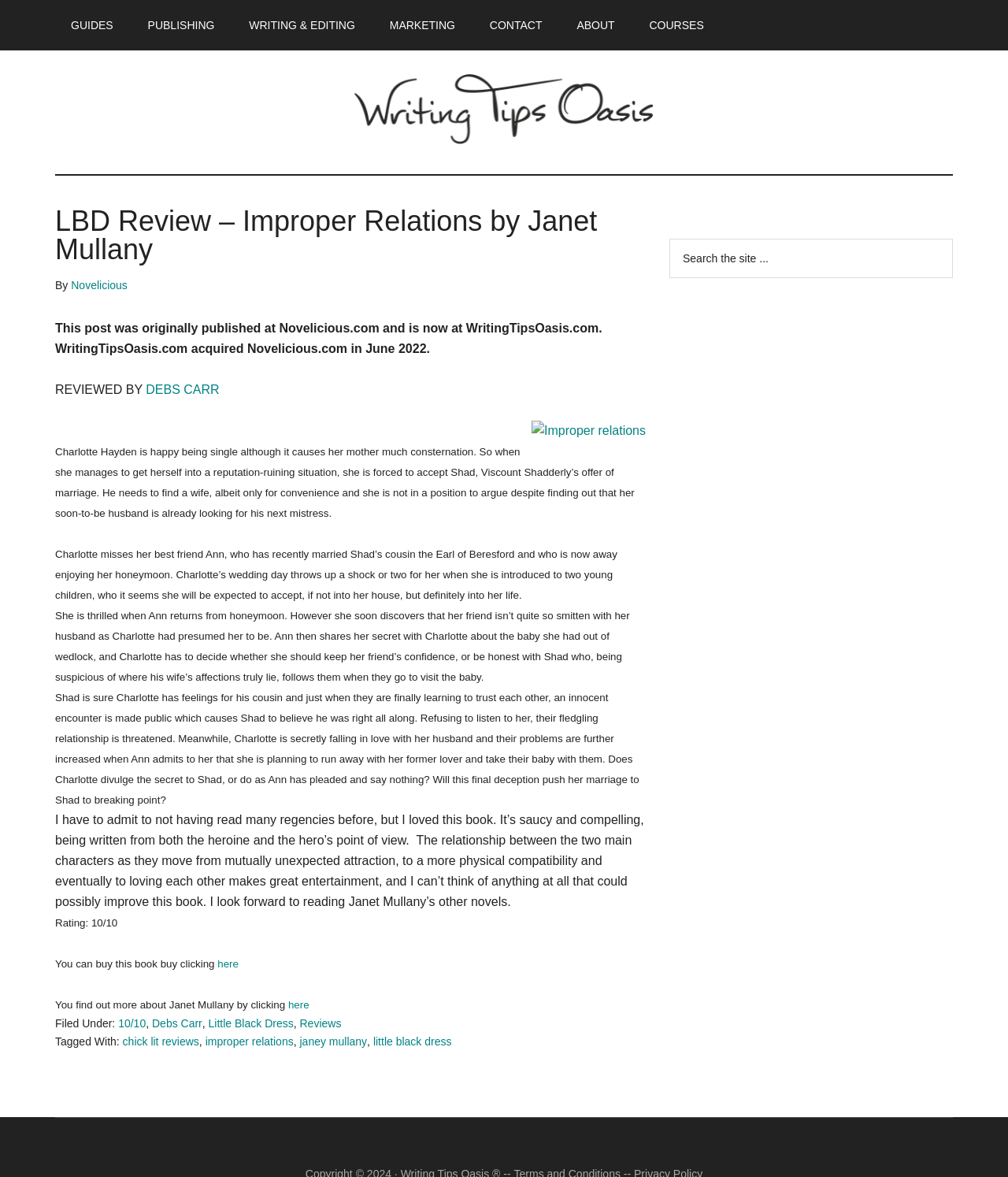Please provide the bounding box coordinates for the element that needs to be clicked to perform the instruction: "Click the 'CONTACT' link". The coordinates must consist of four float numbers between 0 and 1, formatted as [left, top, right, bottom].

[0.47, 0.0, 0.554, 0.043]